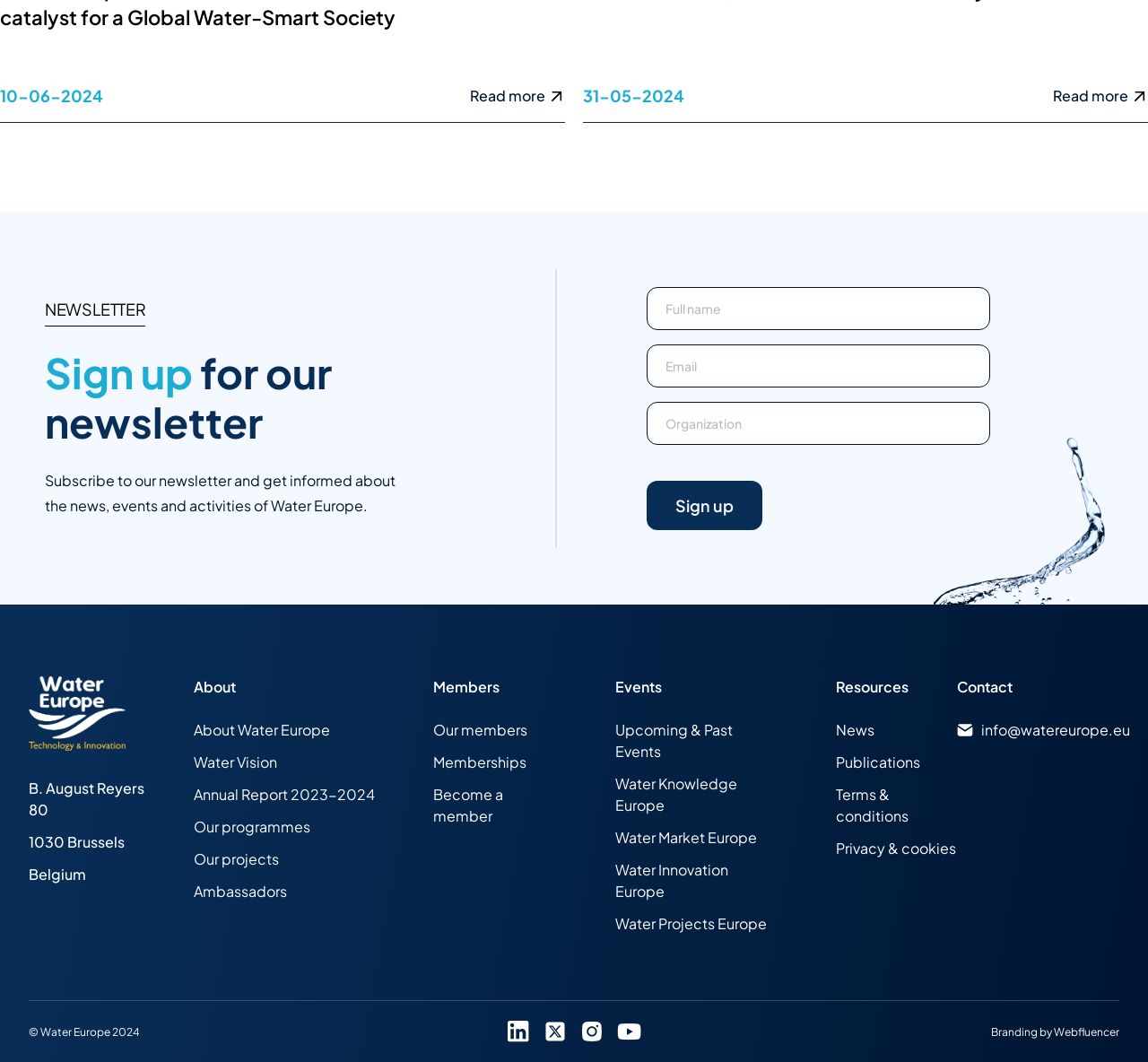Show the bounding box coordinates of the region that should be clicked to follow the instruction: "Contact Water Europe."

[0.834, 0.678, 0.975, 0.698]